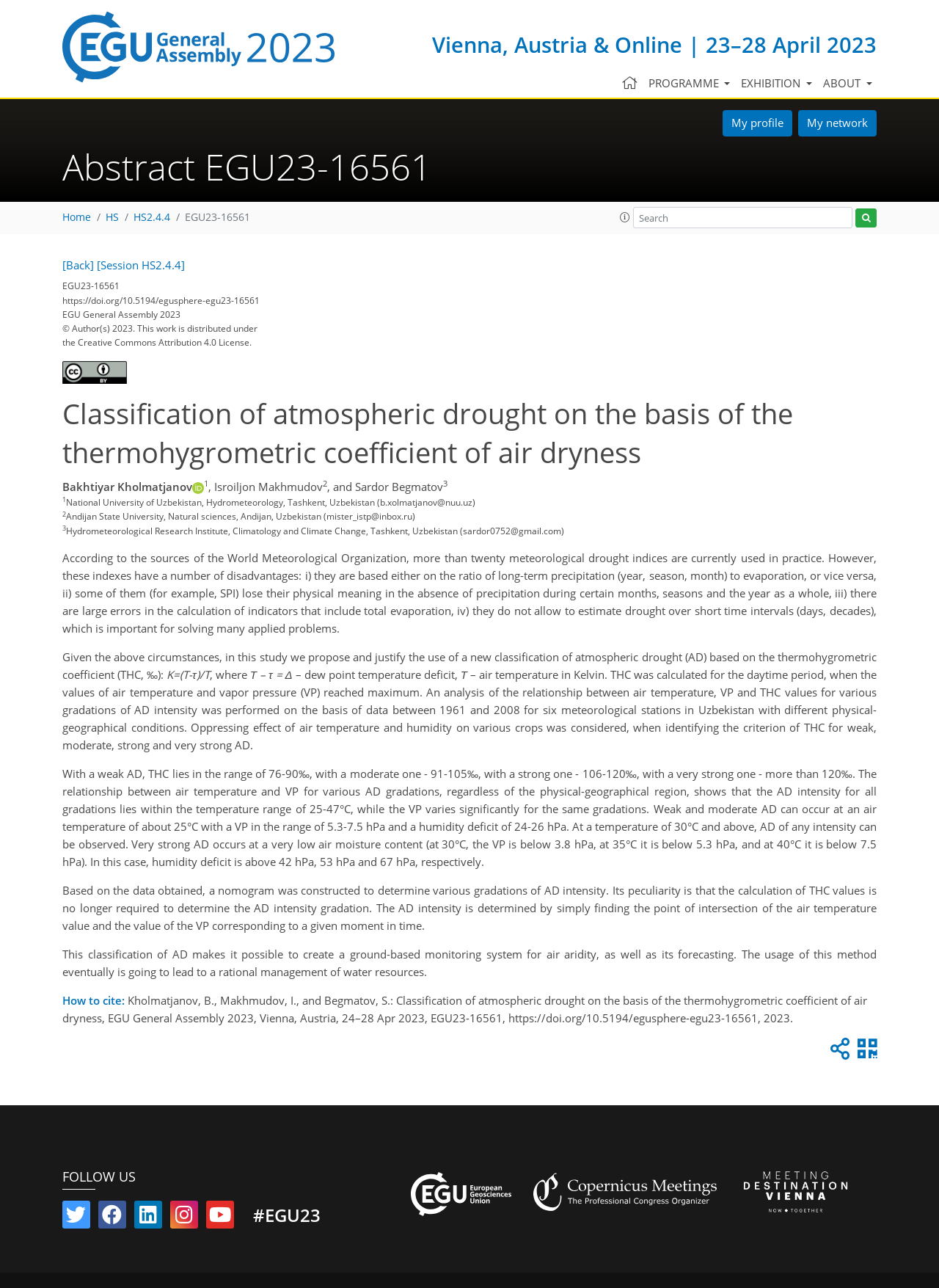Pinpoint the bounding box coordinates of the area that must be clicked to complete this instruction: "Go to MDHearingAid Review".

None